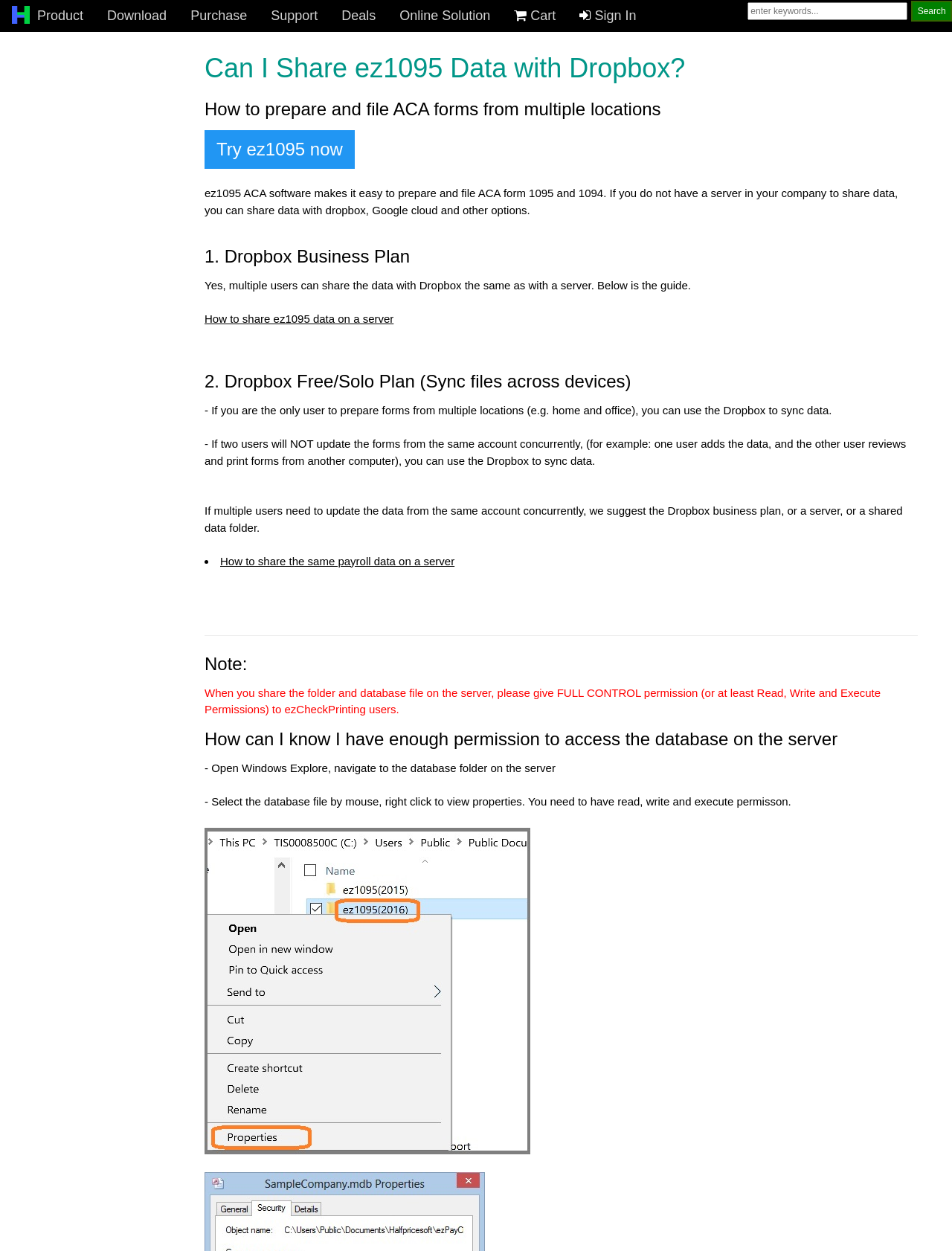Determine the bounding box for the HTML element described here: "Product". The coordinates should be given as [left, top, right, bottom] with each number being a float between 0 and 1.

[0.0, 0.0, 0.1, 0.026]